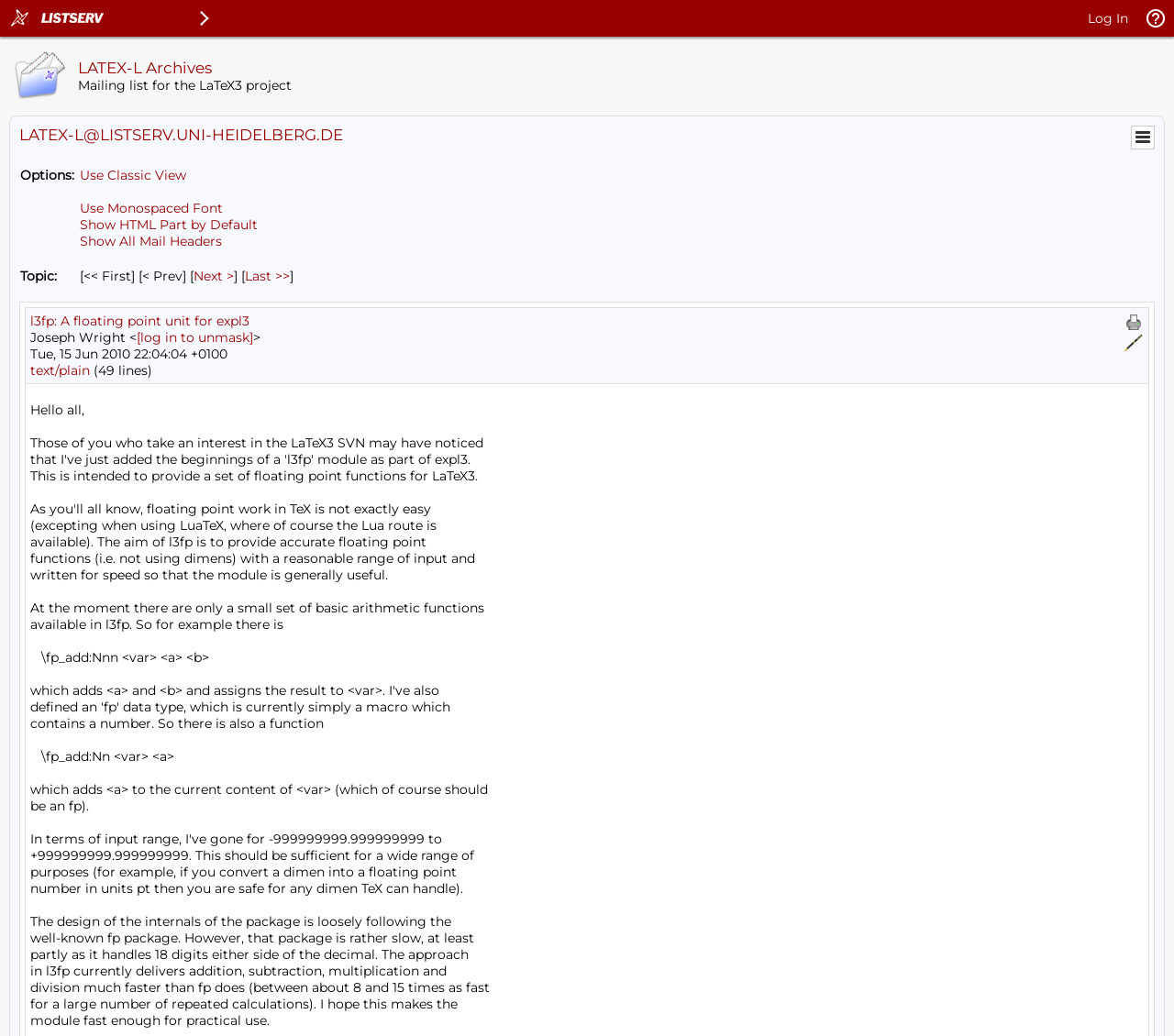Find the bounding box coordinates of the UI element according to this description: "[log in to unmask]".

[0.116, 0.318, 0.216, 0.334]